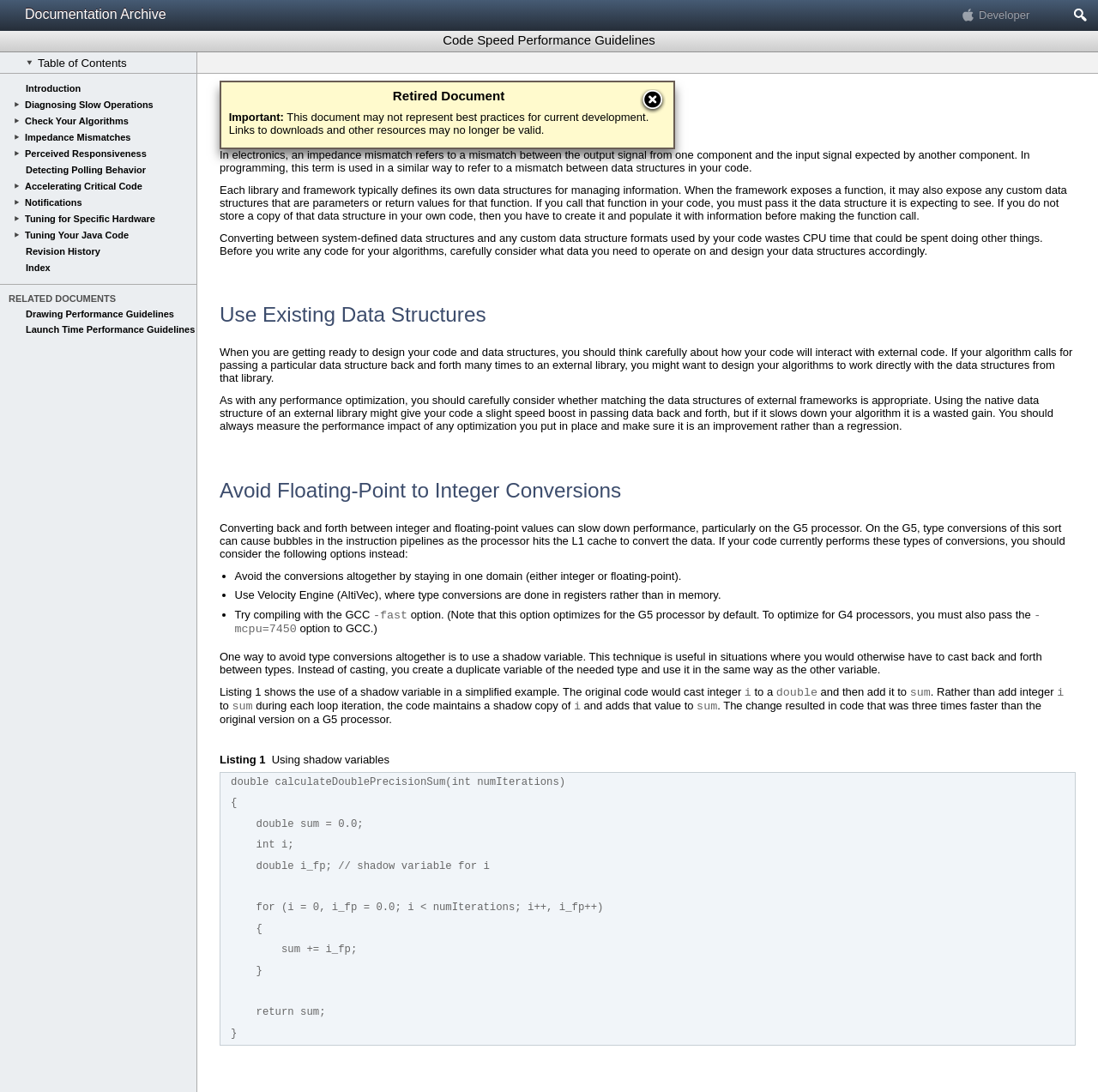Respond to the following query with just one word or a short phrase: 
What is the purpose of the 'Show Table of Contents' checkbox?

To show or hide table of contents